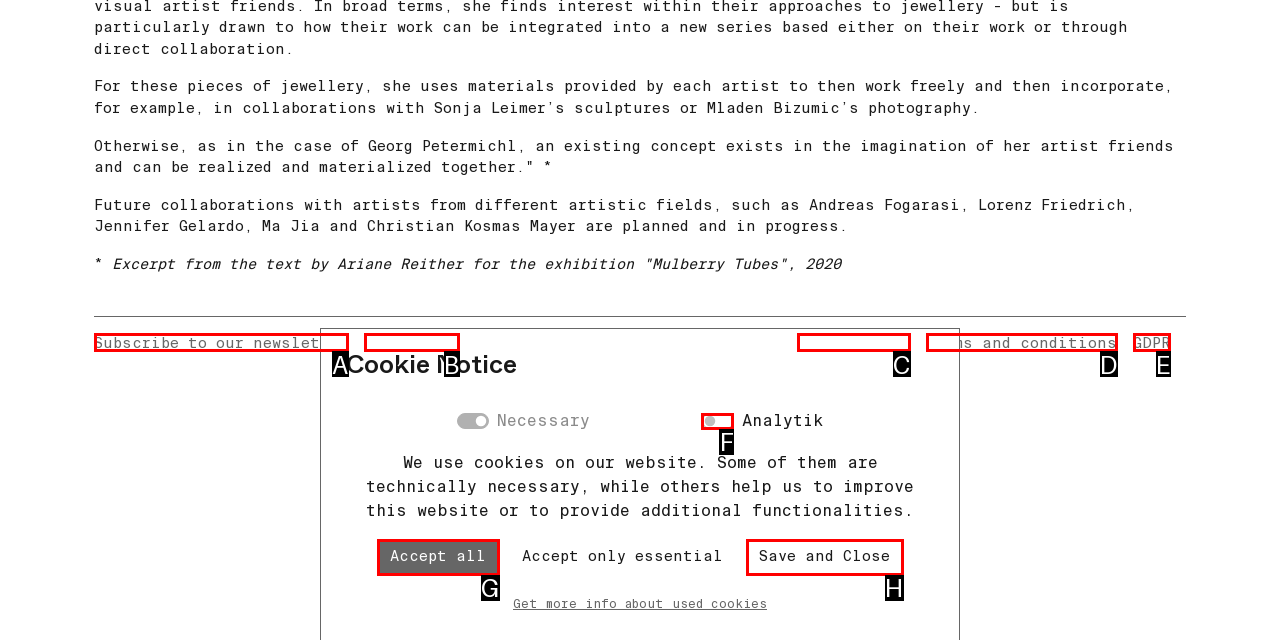Match the description to the correct option: Privacy Policy
Provide the letter of the matching option directly.

None